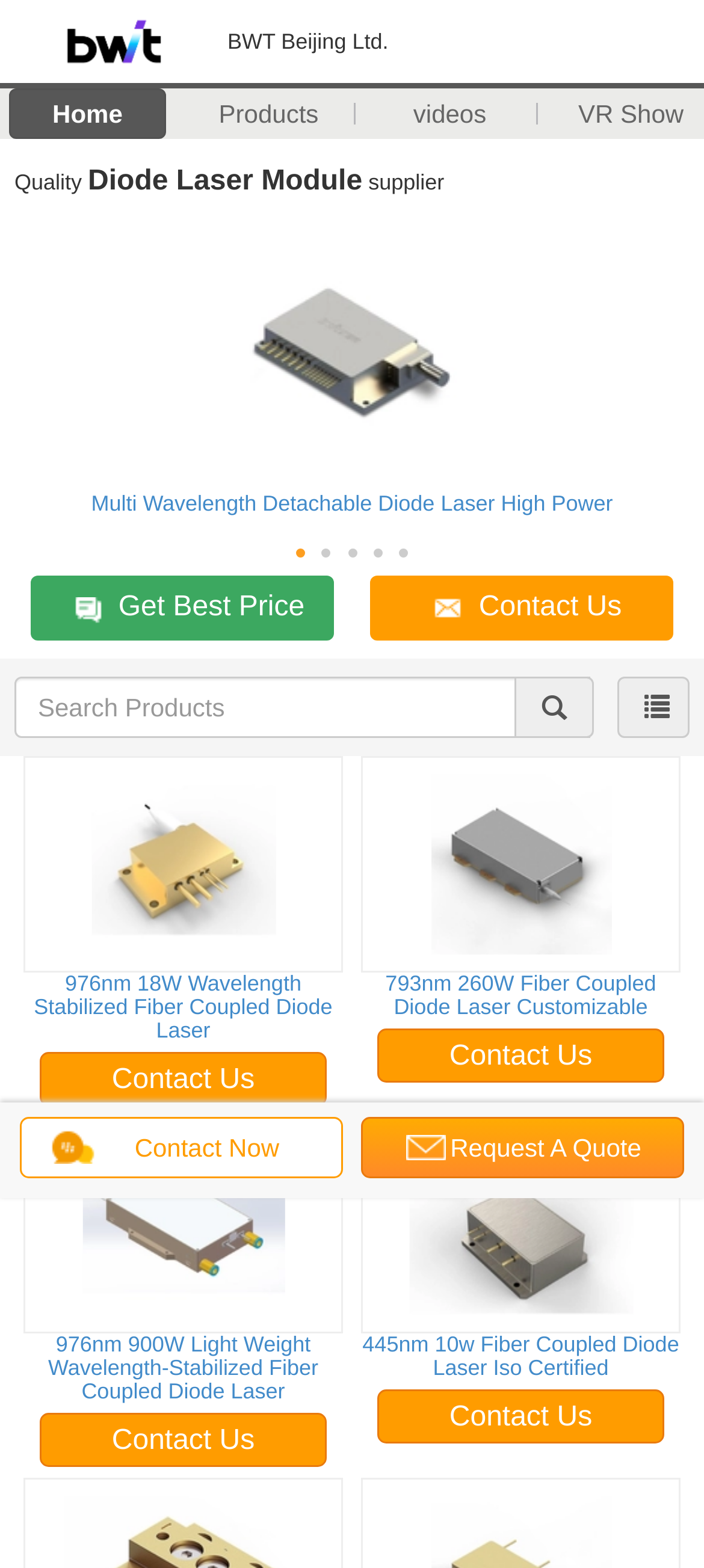Specify the bounding box coordinates of the area to click in order to execute this command: 'Access developer documentation'. The coordinates should consist of four float numbers ranging from 0 to 1, and should be formatted as [left, top, right, bottom].

None